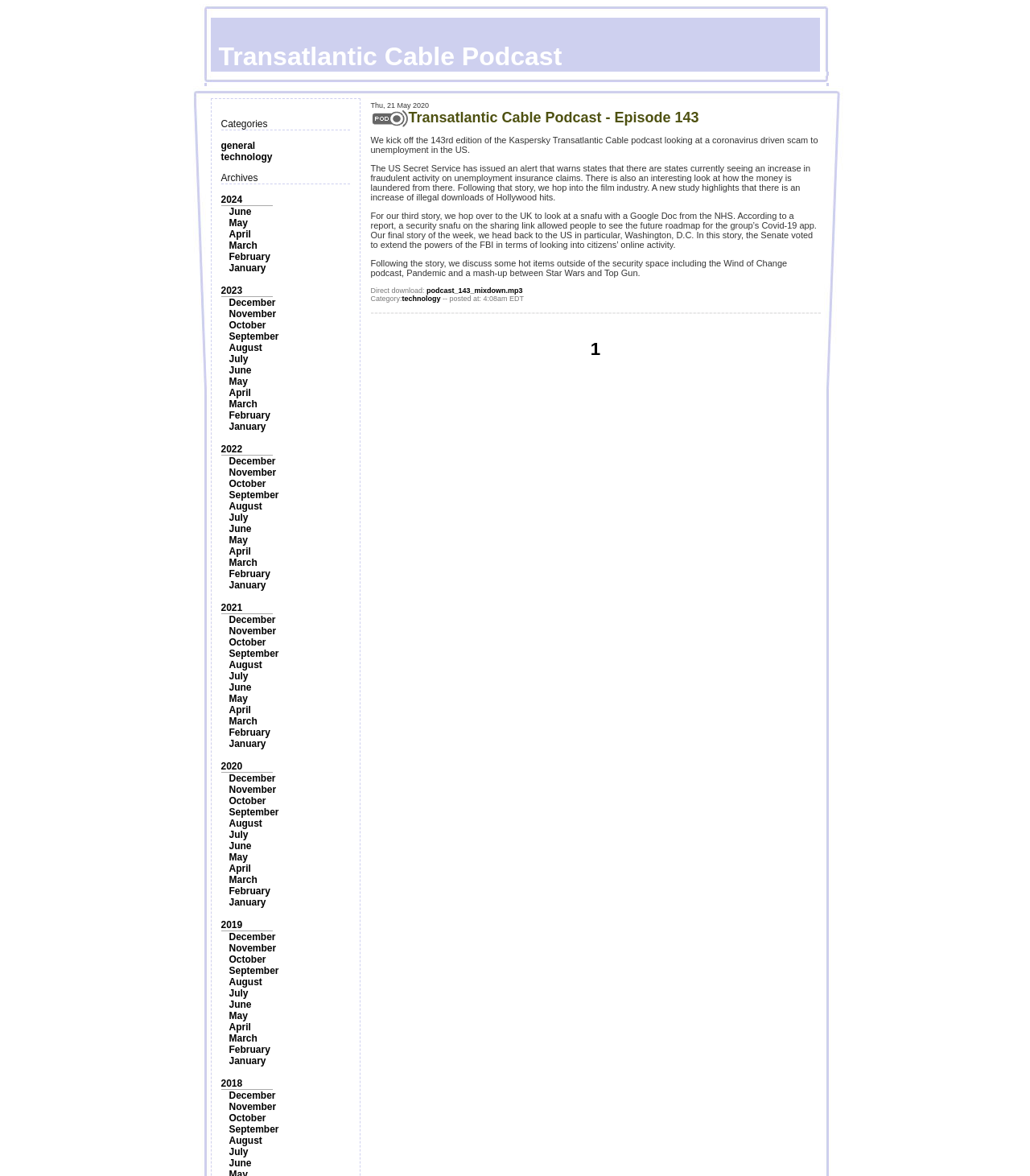Using the provided element description: "January", determine the bounding box coordinates of the corresponding UI element in the screenshot.

[0.222, 0.493, 0.258, 0.502]